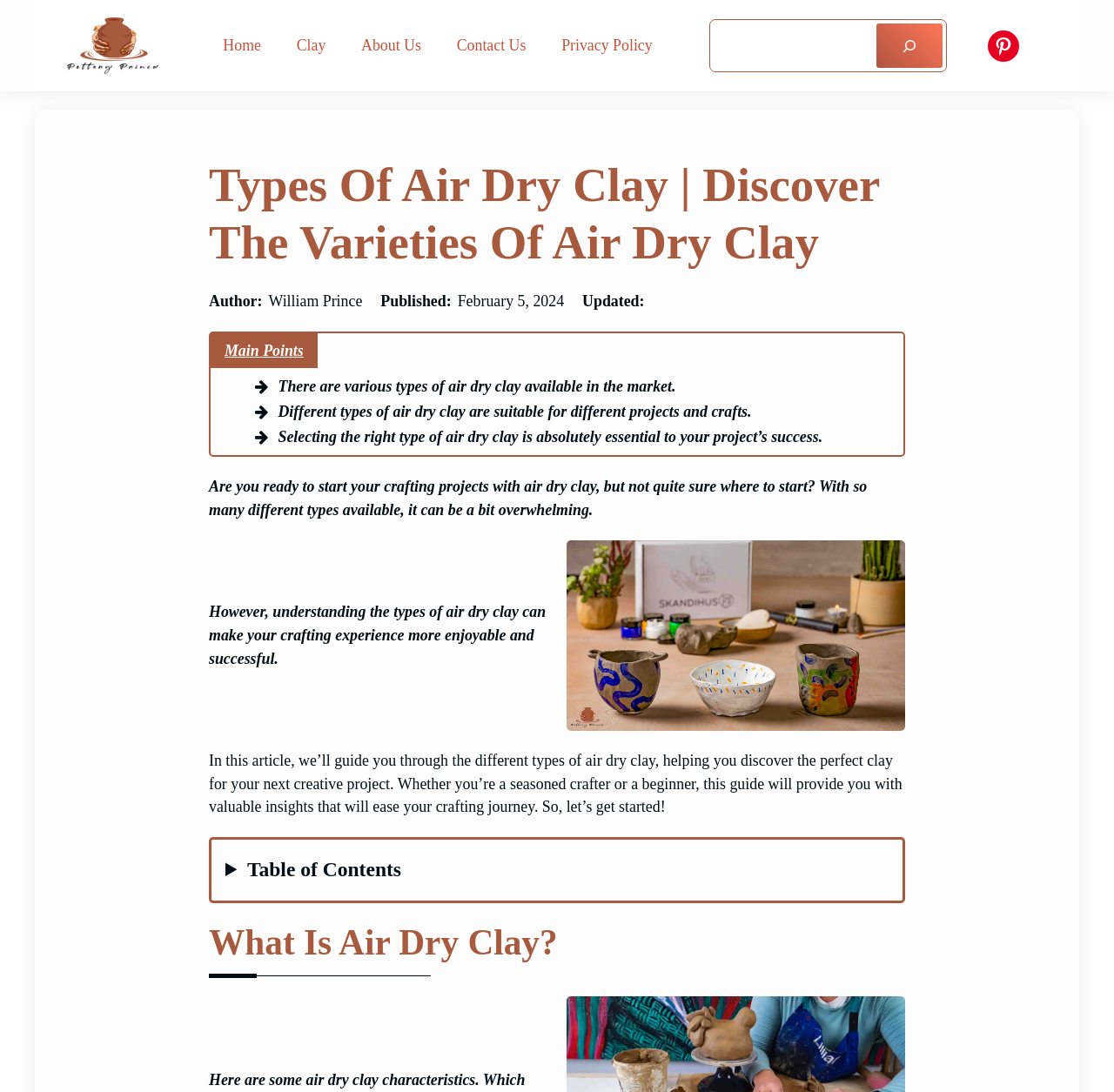What is the author of the article?
Please answer the question with a detailed response using the information from the screenshot.

The author of the article can be found by looking at the section that says 'Author:' and the text next to it, which is 'William Prince'.